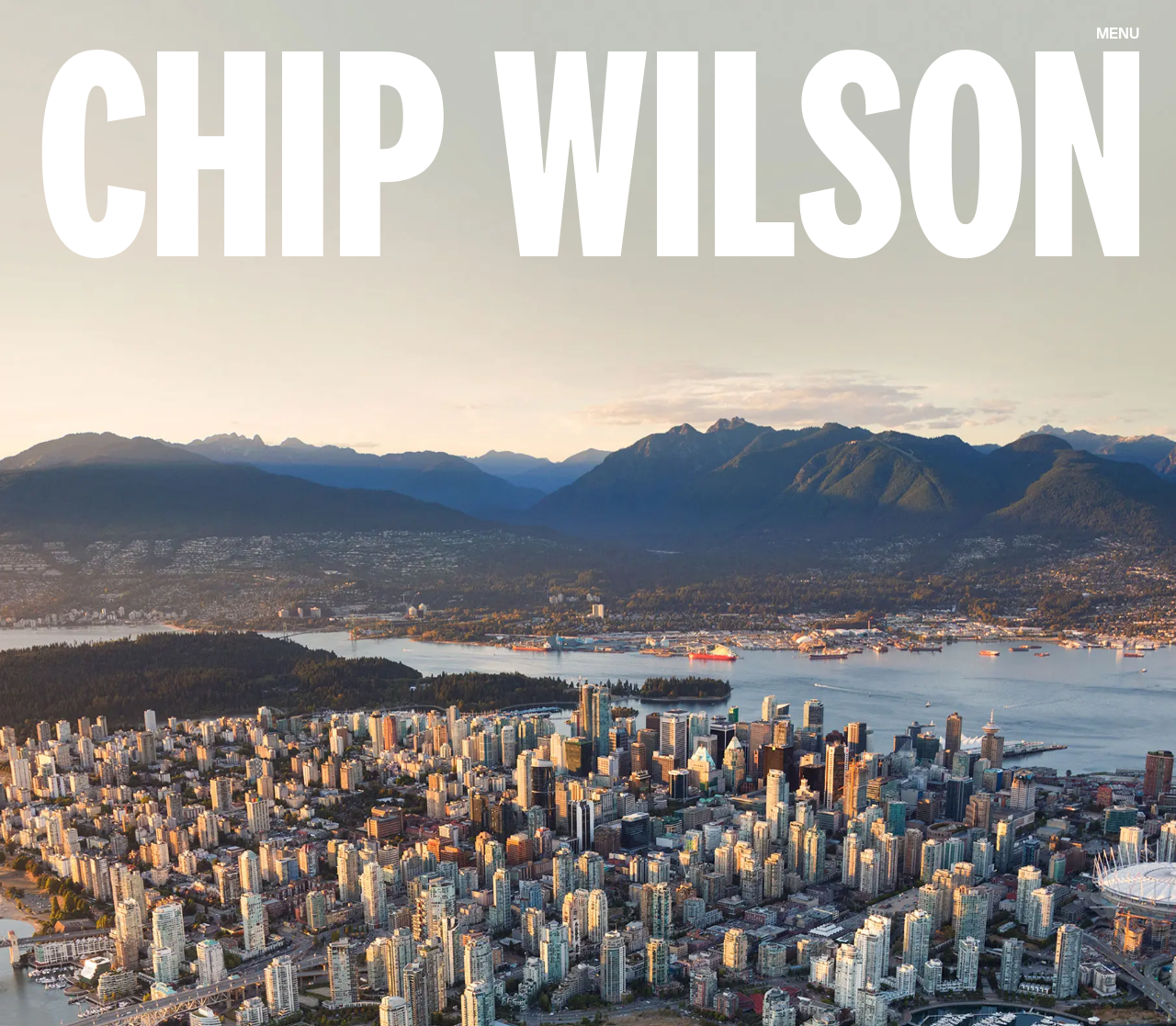What is the focus of Solve FSHD?
Answer the question with a detailed and thorough explanation.

This information is obtained from the StaticText element with the text 'WE ARE CATALYZING PACE AND INNOVATION AROUND FACIOSCAPULOHUMERAL MUSCULAR DYSTROPHY - FOCUSED ON ACCELERATING RESEARCH, DRUG DEVELOPMENT AND CLINICAL TRIALS FOR EFFECTIVE FSHD THERAPIES.'